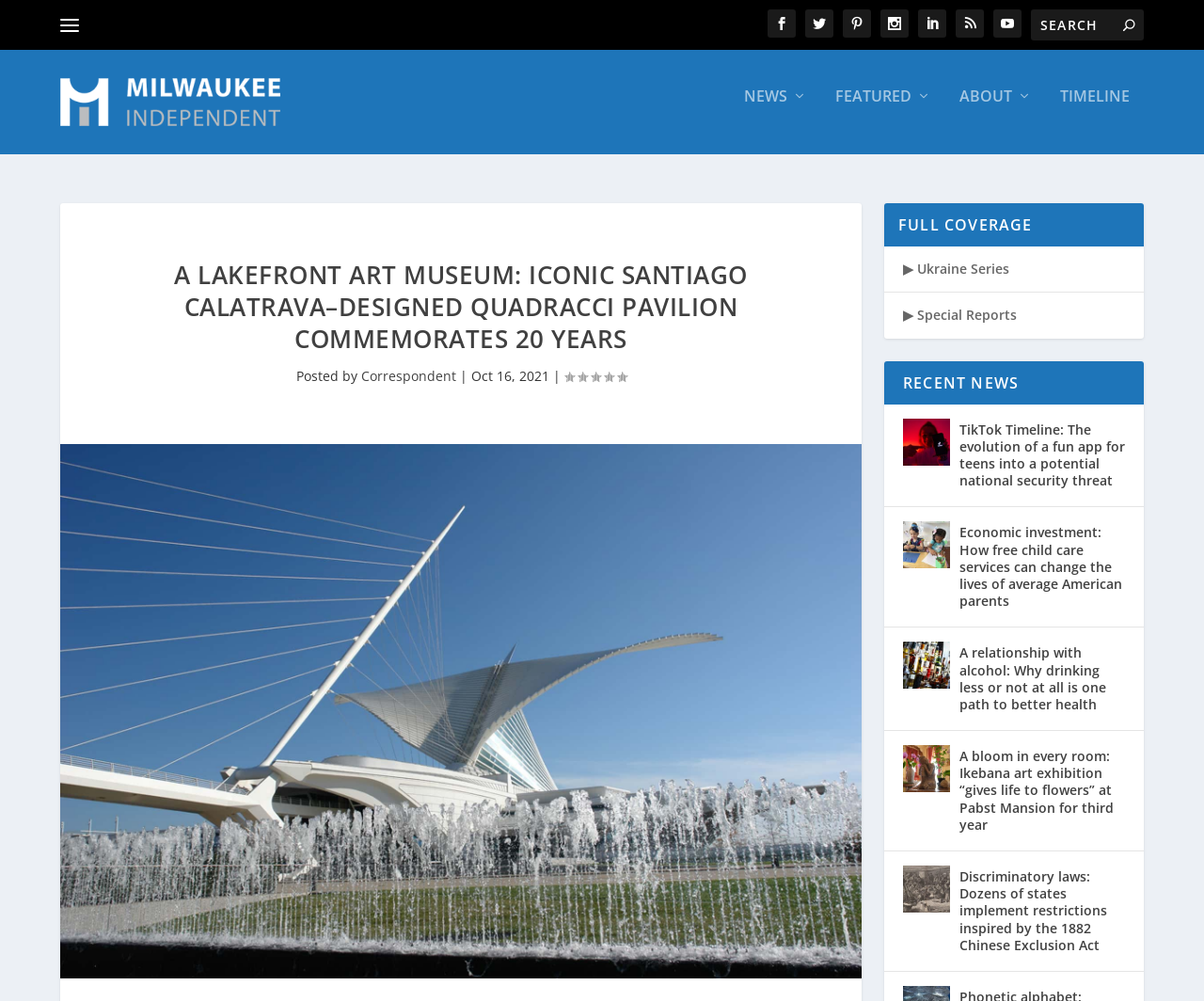Can you provide the bounding box coordinates for the element that should be clicked to implement the instruction: "Search for something"?

[0.856, 0.009, 0.95, 0.04]